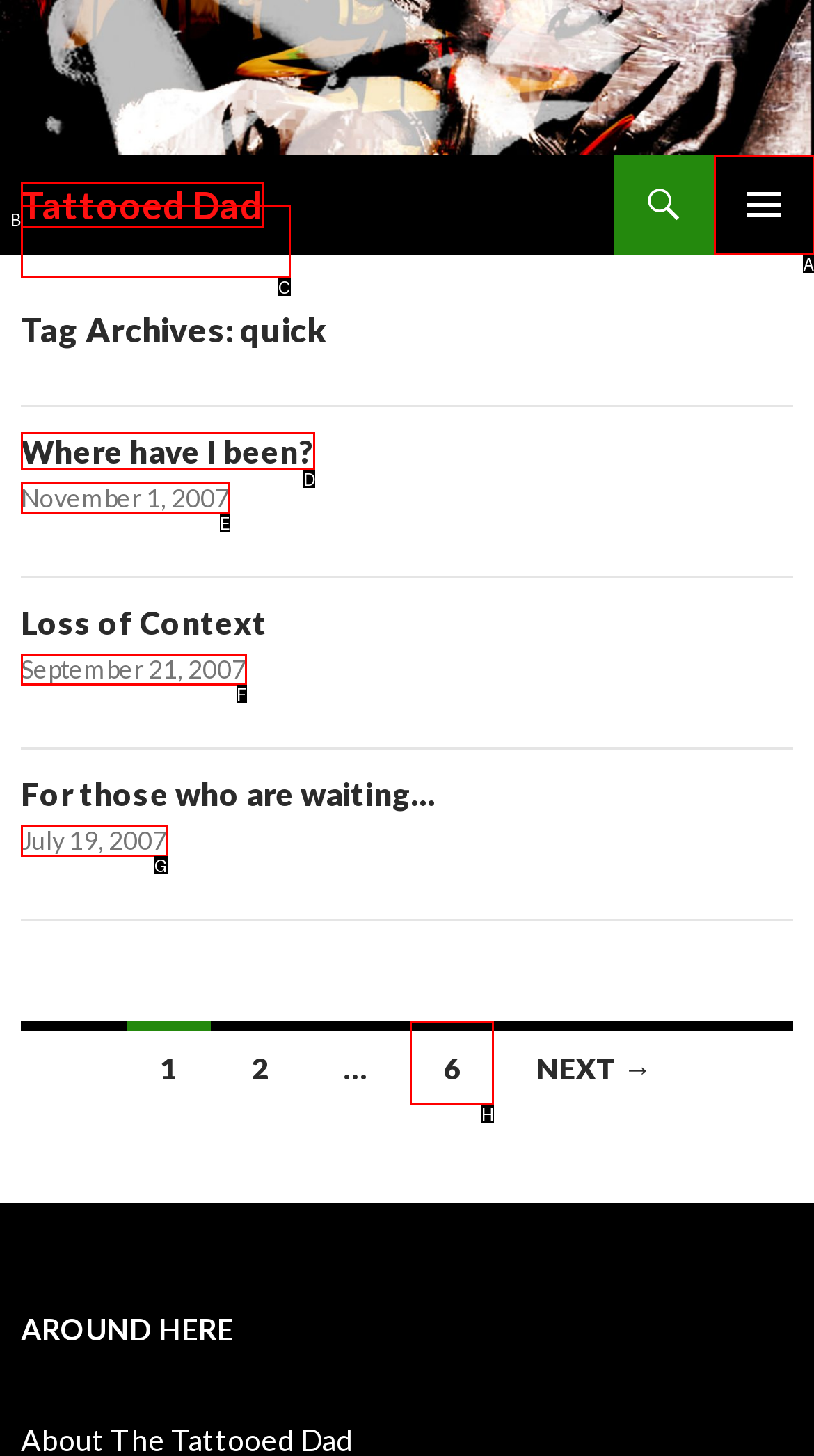Show which HTML element I need to click to perform this task: read the post titled Where have I been? Answer with the letter of the correct choice.

D